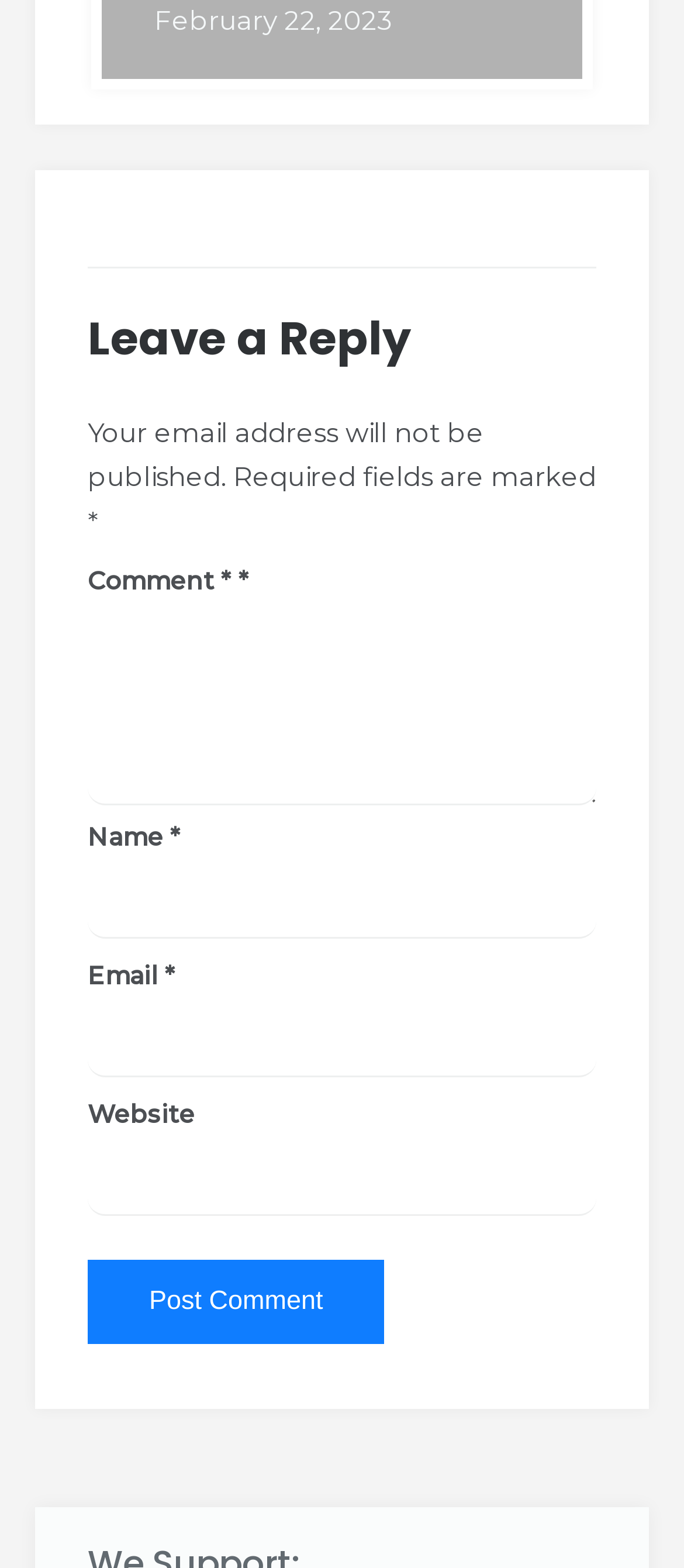Using the description "parent_node: Email * aria-describedby="email-notes" name="email"", predict the bounding box of the relevant HTML element.

[0.128, 0.642, 0.872, 0.687]